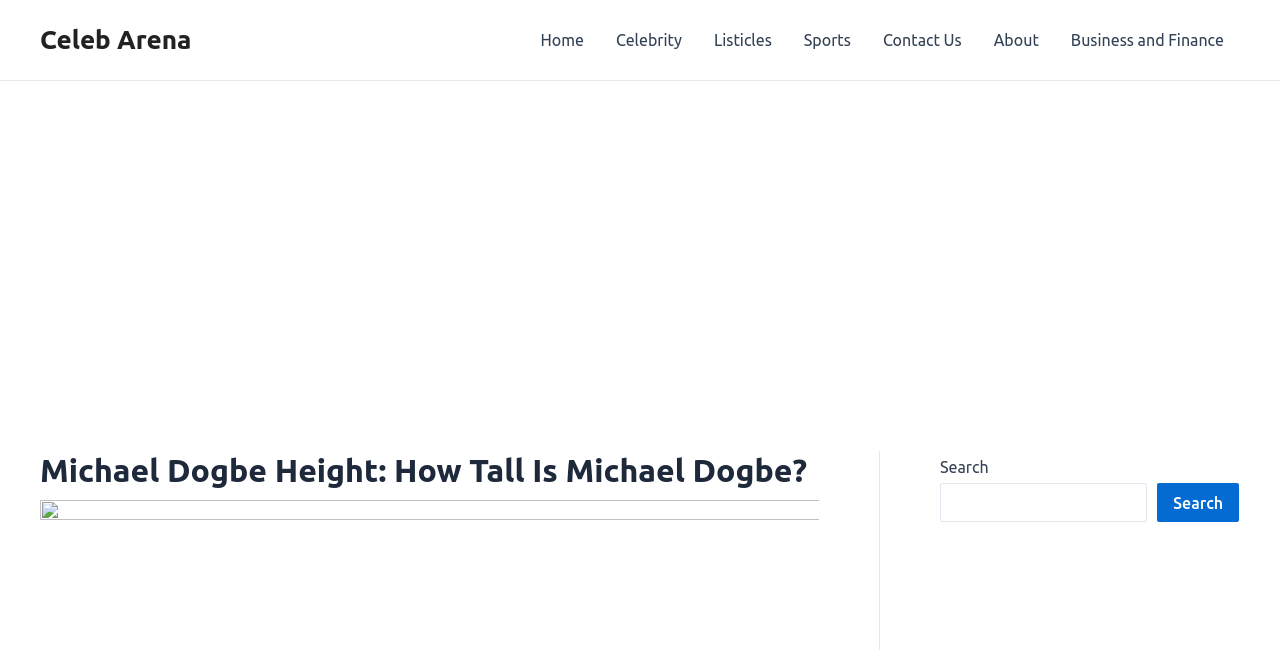Please identify the primary heading of the webpage and give its text content.

Michael Dogbe Height: How Tall Is Michael Dogbe?